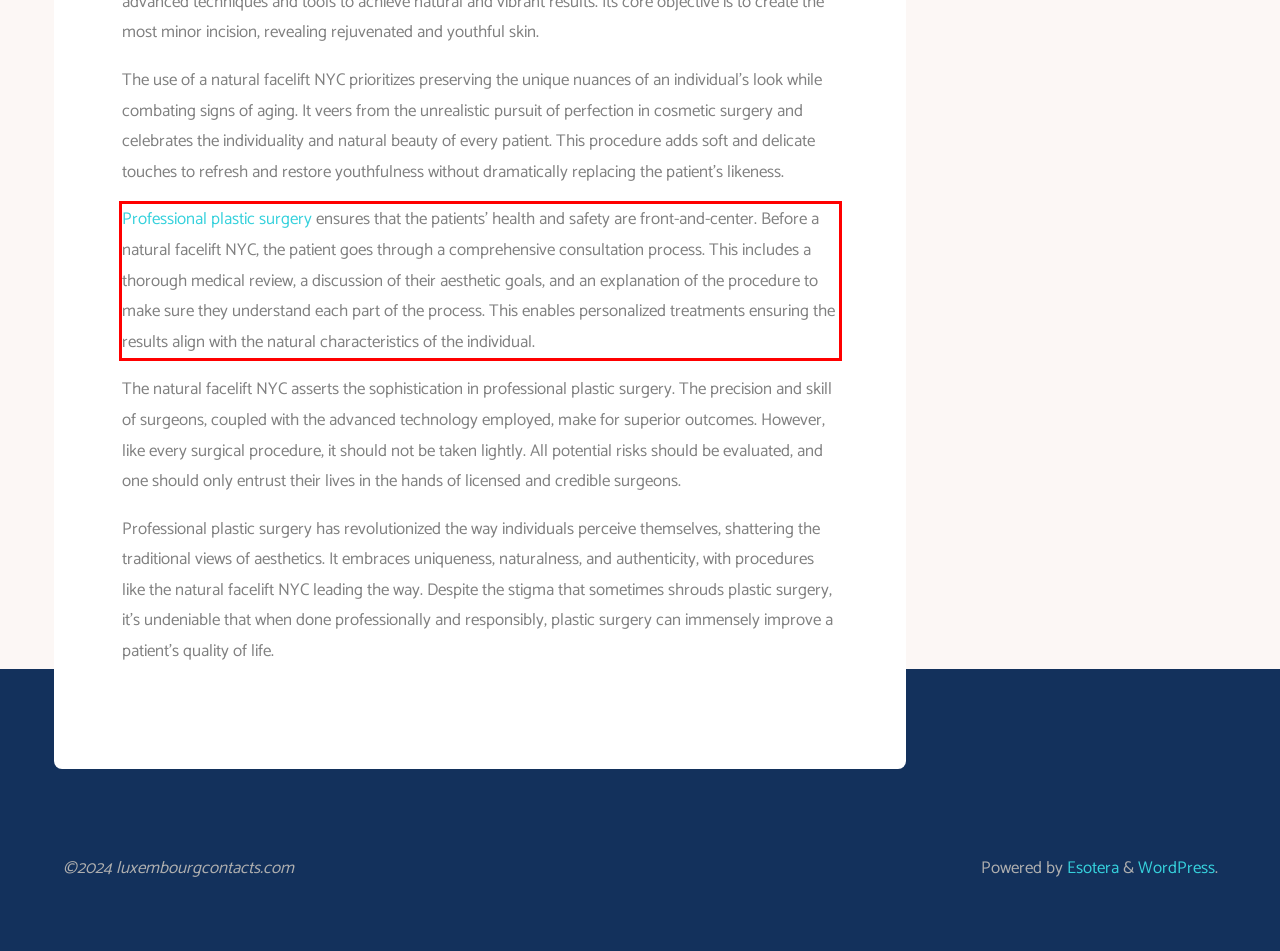Perform OCR on the text inside the red-bordered box in the provided screenshot and output the content.

Professional plastic surgery ensures that the patients’ health and safety are front-and-center. Before a natural facelift NYC, the patient goes through a comprehensive consultation process. This includes a thorough medical review, a discussion of their aesthetic goals, and an explanation of the procedure to make sure they understand each part of the process. This enables personalized treatments ensuring the results align with the natural characteristics of the individual.